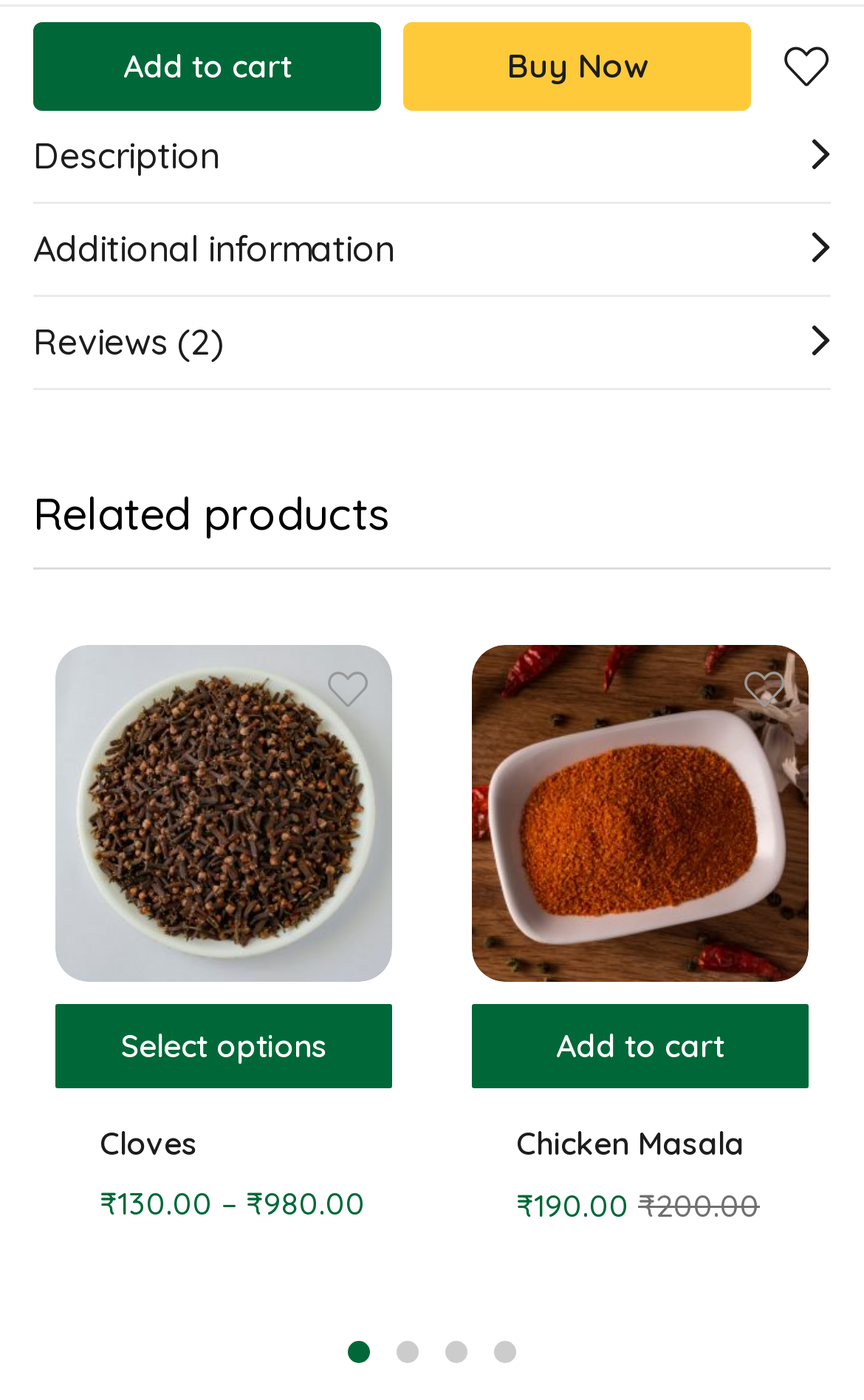Provide the bounding box coordinates in the format (top-left x, top-left y, bottom-right x, bottom-right y). All values are floating point numbers between 0 and 1. Determine the bounding box coordinate of the UI element described as: Cloves

[0.115, 0.806, 0.454, 0.829]